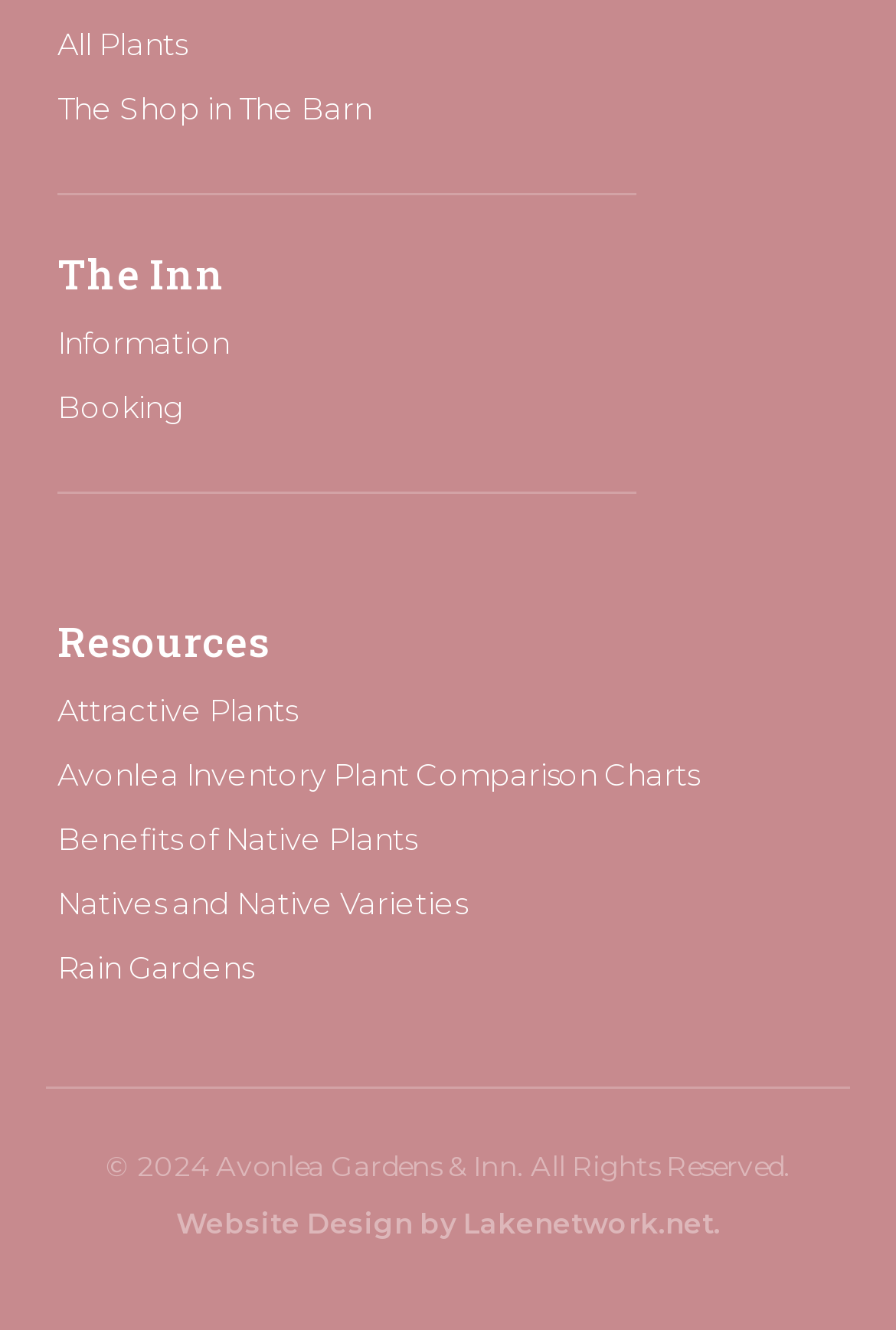How many links are there under the 'Resources' heading?
Answer briefly with a single word or phrase based on the image.

5